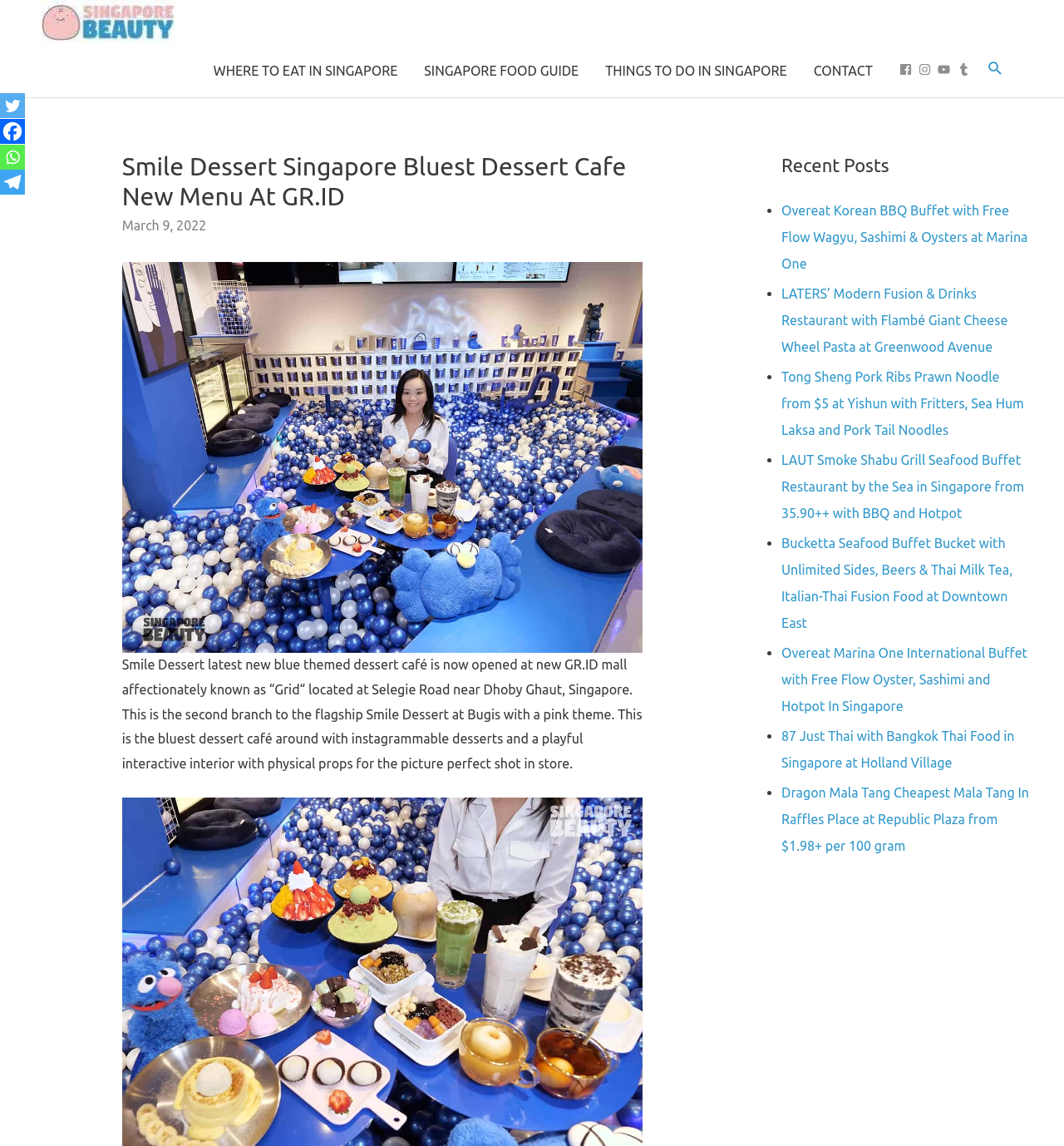How many recent posts are listed on the webpage?
Using the information from the image, provide a comprehensive answer to the question.

The recent posts section lists several articles with links to read more. There are seven recent posts listed, each with a bullet point and a brief description of the article. These posts are located in the complementary section at the bottom of the webpage.